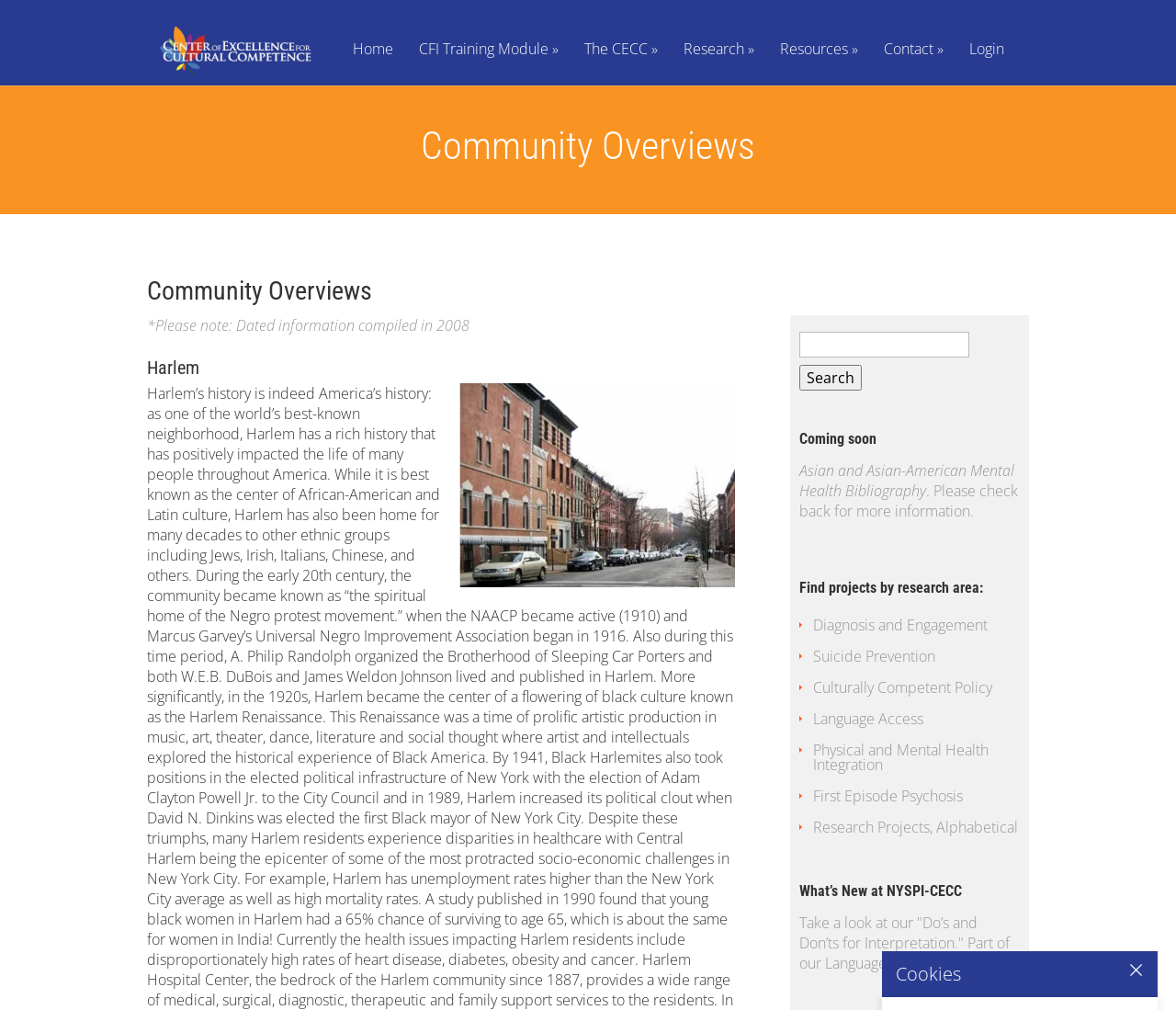Using the description "Suicide Prevention", locate and provide the bounding box of the UI element.

[0.691, 0.64, 0.795, 0.66]